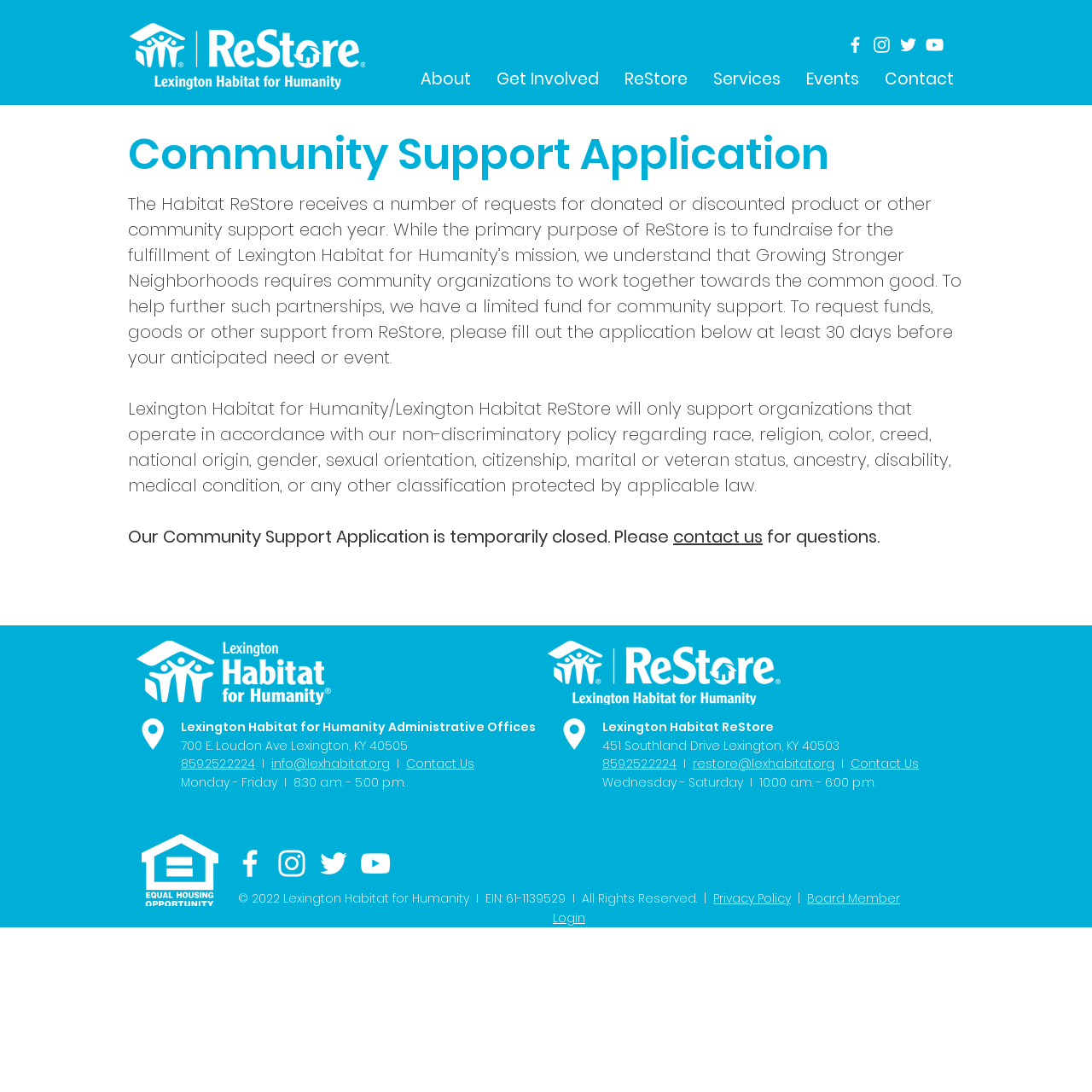What are the operating hours of the Lexington Habitat ReStore?
Could you answer the question in a detailed manner, providing as much information as possible?

The webpage provides the operating hours of the Lexington Habitat ReStore, which are Wednesday - Saturday, 10:00 a.m. - 6:00 p.m.